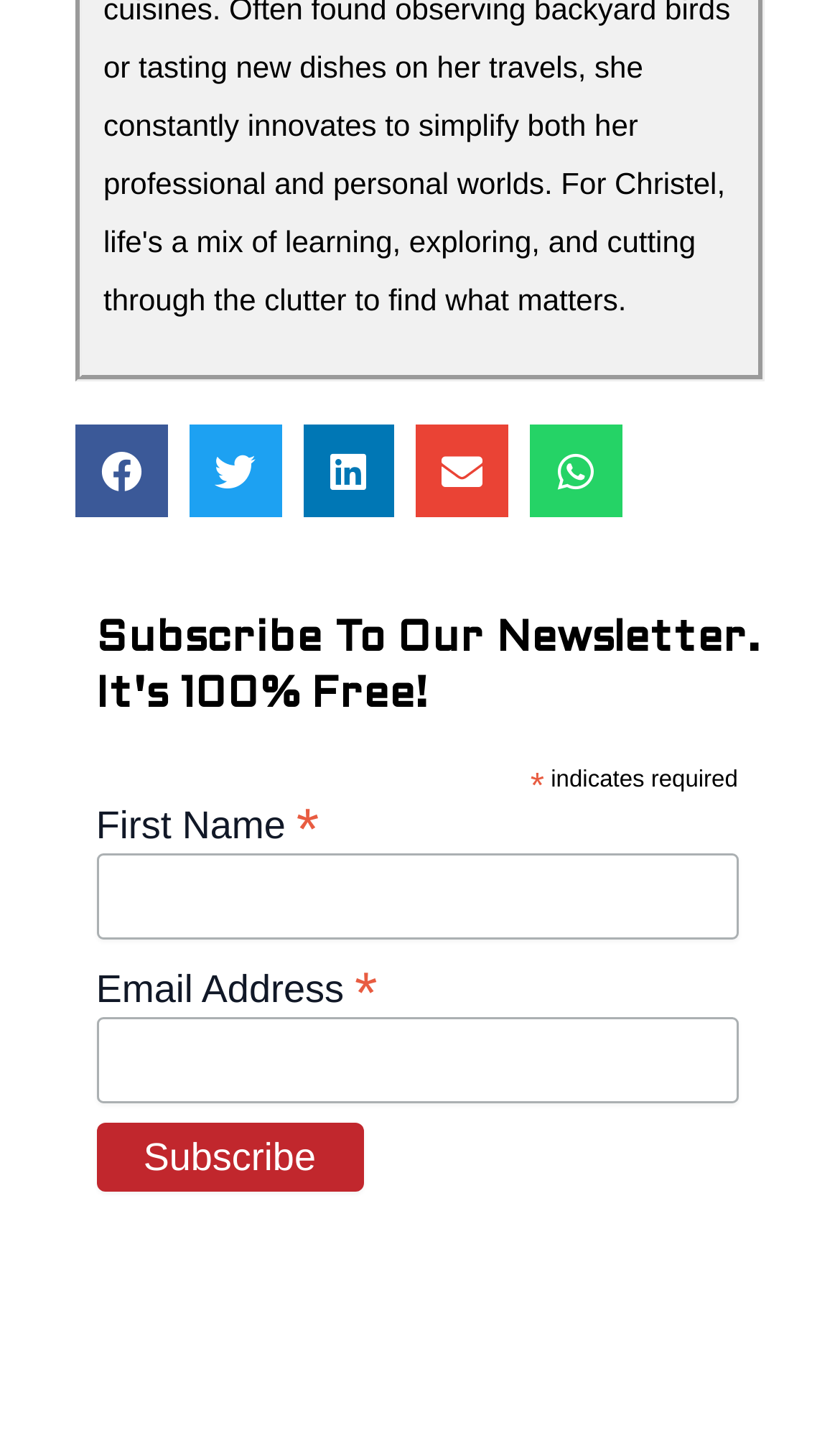What is the function of the 'Subscribe' button?
Answer the question in as much detail as possible.

The 'Subscribe' button is located at the bottom of the subscription form and is likely used to submit the form and complete the subscription process. Once clicked, the user's inputted information will be sent to the newsletter service.